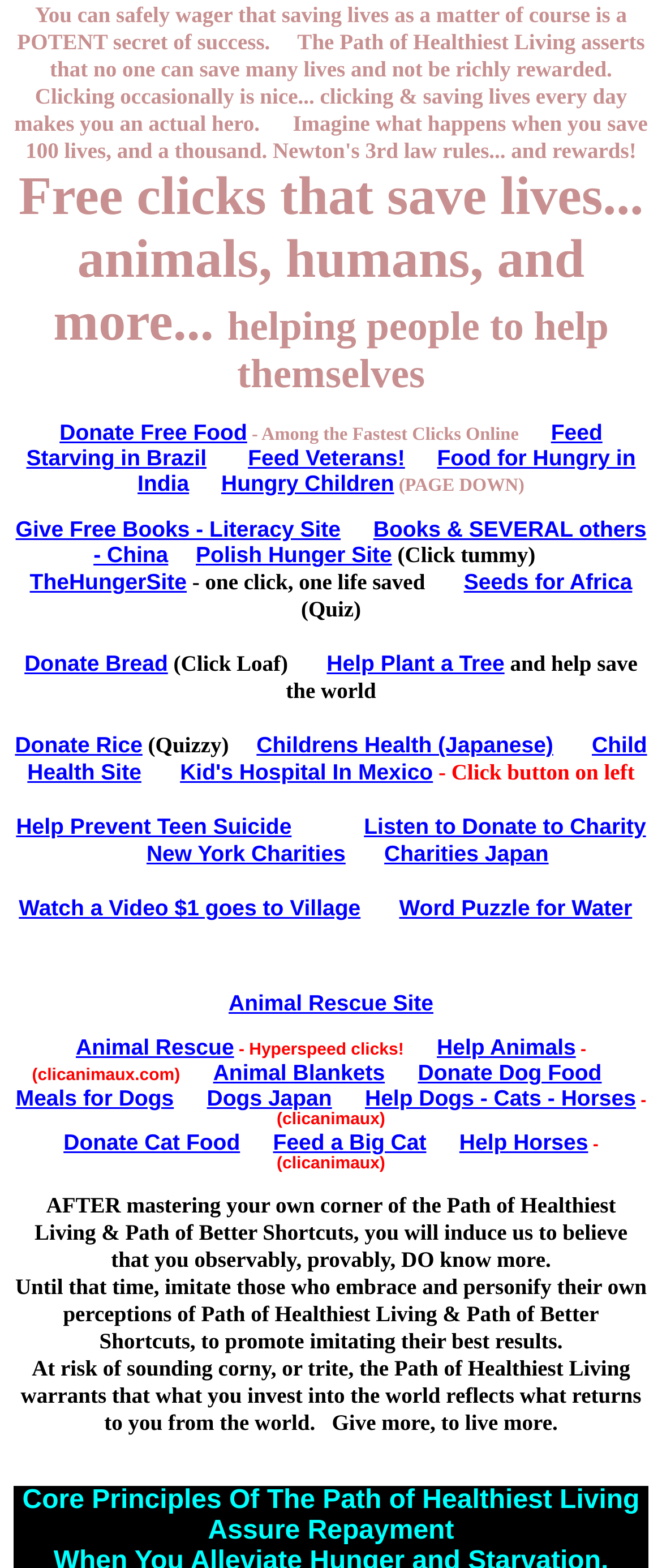Please reply to the following question with a single word or a short phrase:
What is the message conveyed by the text at the bottom of the webpage?

Give more to live more